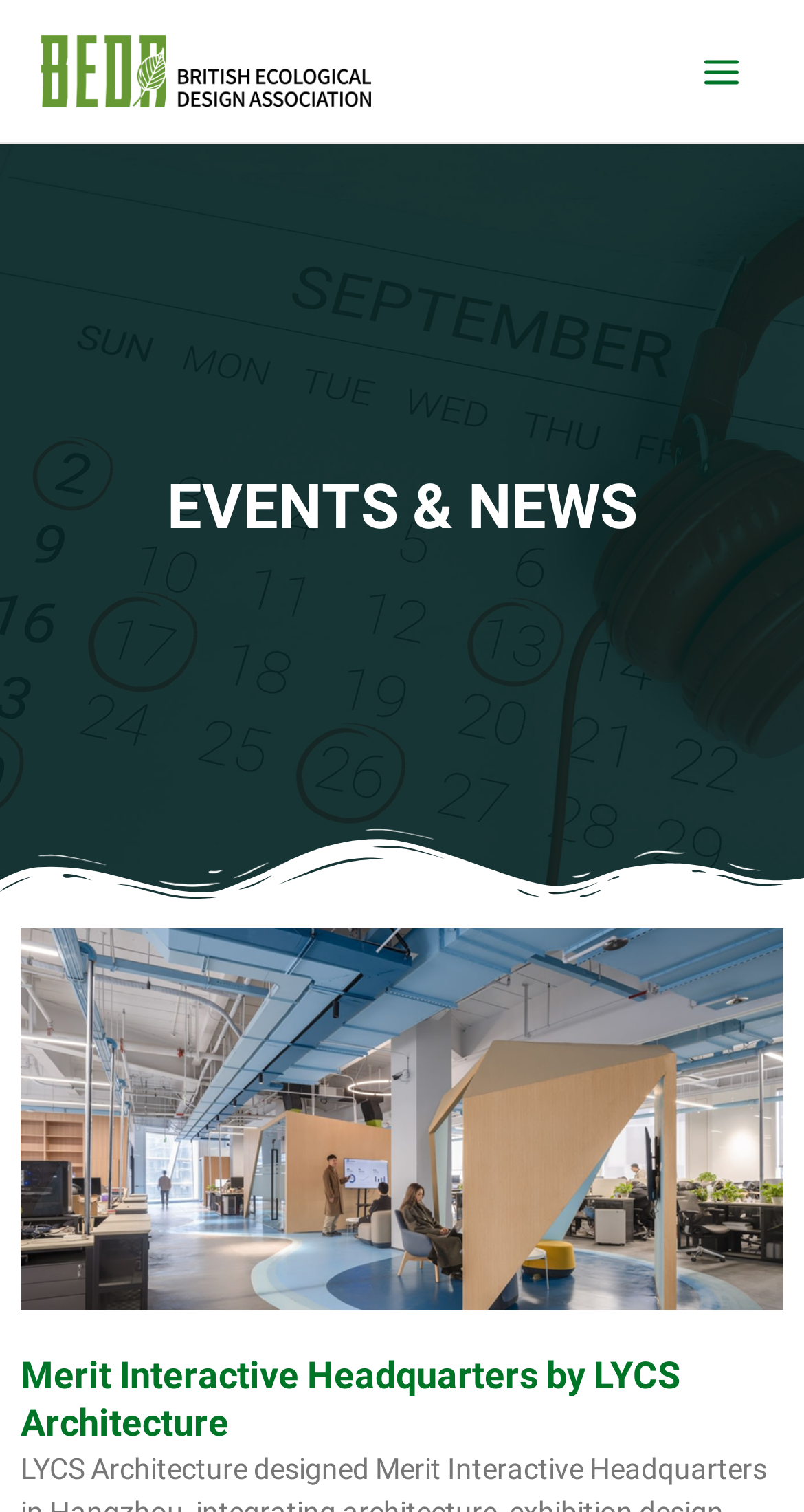Please find and provide the title of the webpage.

EVENTS & NEWS